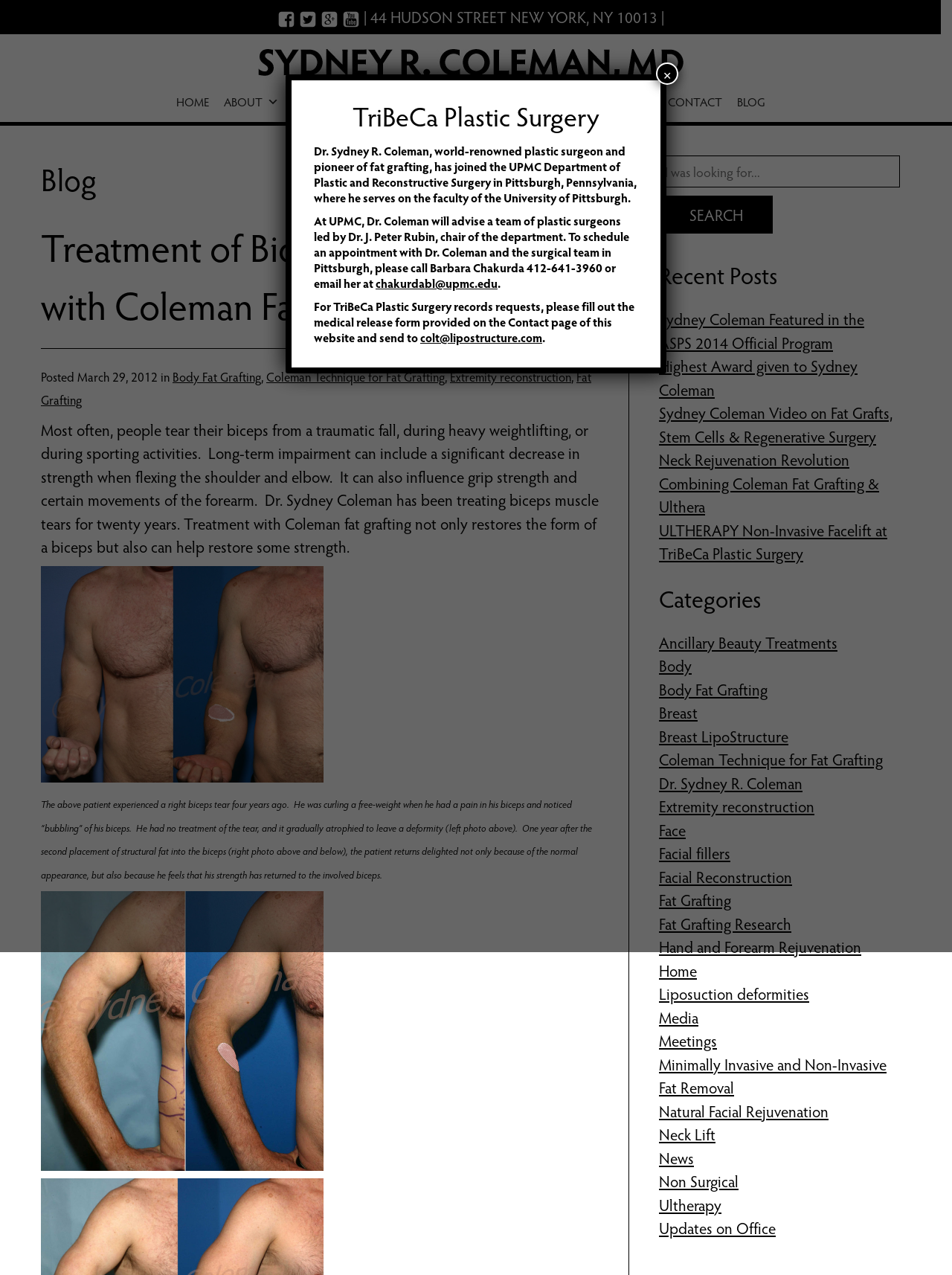Kindly respond to the following question with a single word or a brief phrase: 
What is the treatment mentioned on the webpage?

Coleman fat grafting